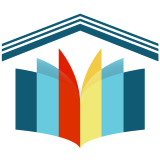Describe the image thoroughly.

The image features a stylized logo for the Pauline Haass Public Library, designed to symbolize knowledge and community engagement. The logo showcases an open book with vibrant, colorful pages that appear to be flipping or flowing outward, conveying a sense of motion and activity. The choice of colors—including shades of blue, red, yellow, and green—represents diversity and inclusivity, reflecting the library's commitment to serving various members of the community. This emblem embodies the essence of the library's mission to connect people with information, ideas, and each other, as highlighted in their promotional materials for community programs like the Summer Reading Program.